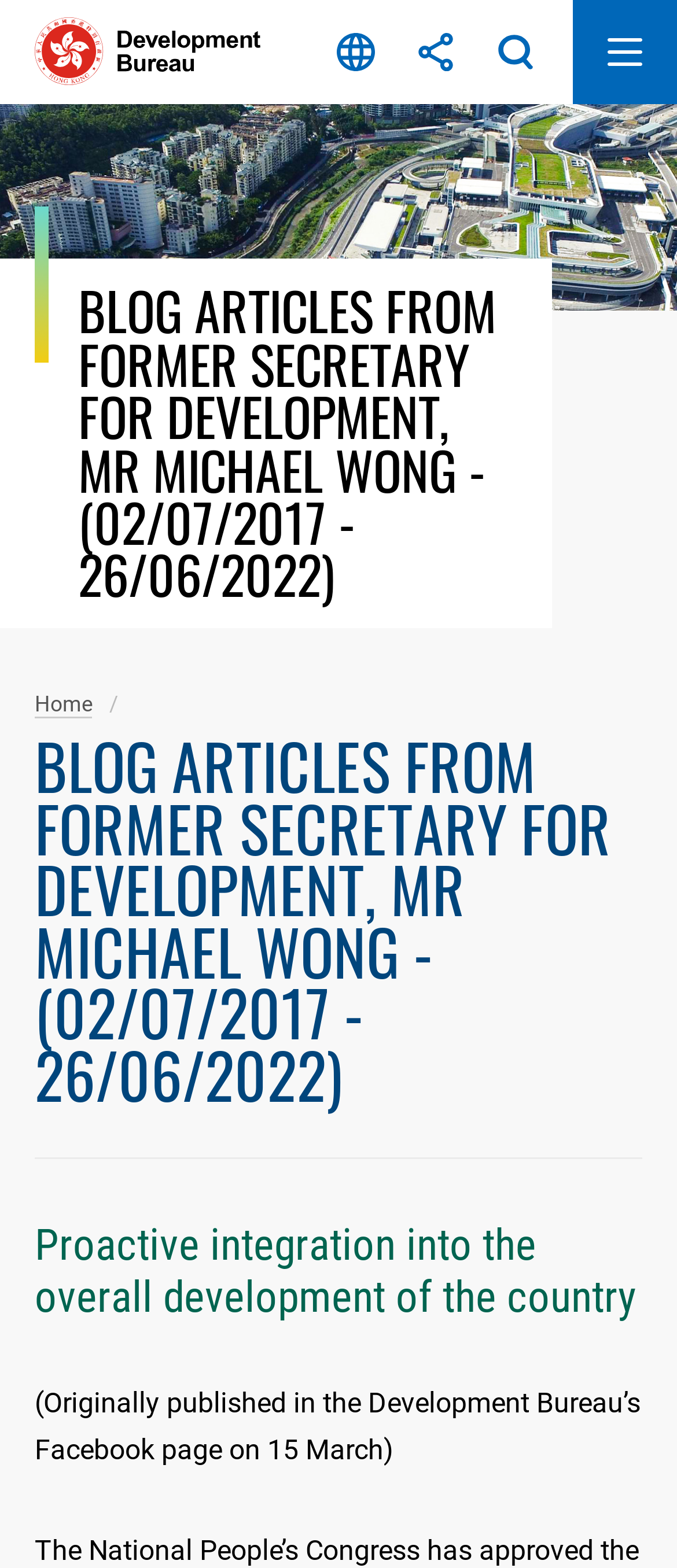What is the name of the former secretary for development?
Using the details from the image, give an elaborate explanation to answer the question.

From the StaticText element 'BLOG ARTICLES FROM FORMER SECRETARY FOR DEVELOPMENT, MR MICHAEL WONG - (02/07/2017 - 26/06/2022)', we can extract the name of the former secretary for development, which is MR MICHAEL WONG.